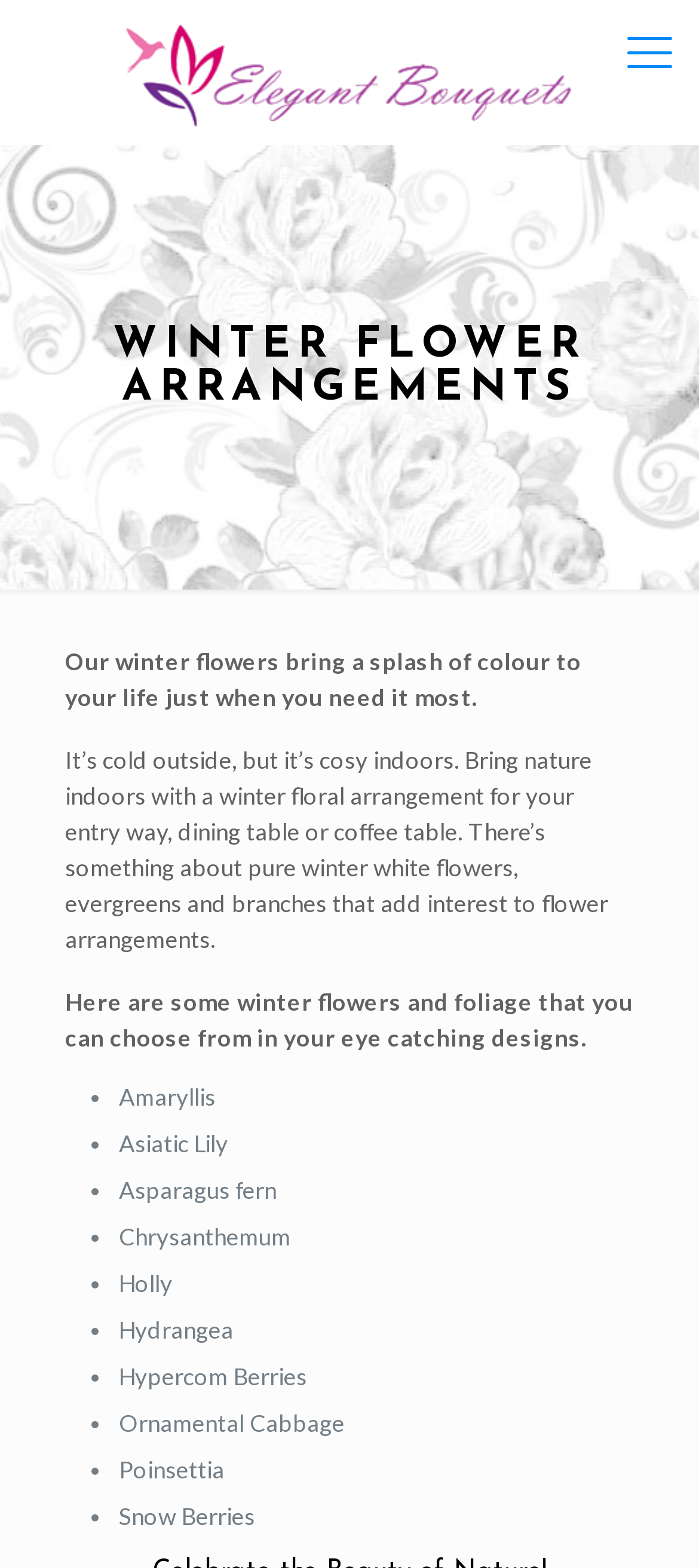What is the main theme of the webpage?
Please look at the screenshot and answer in one word or a short phrase.

Winter flowers